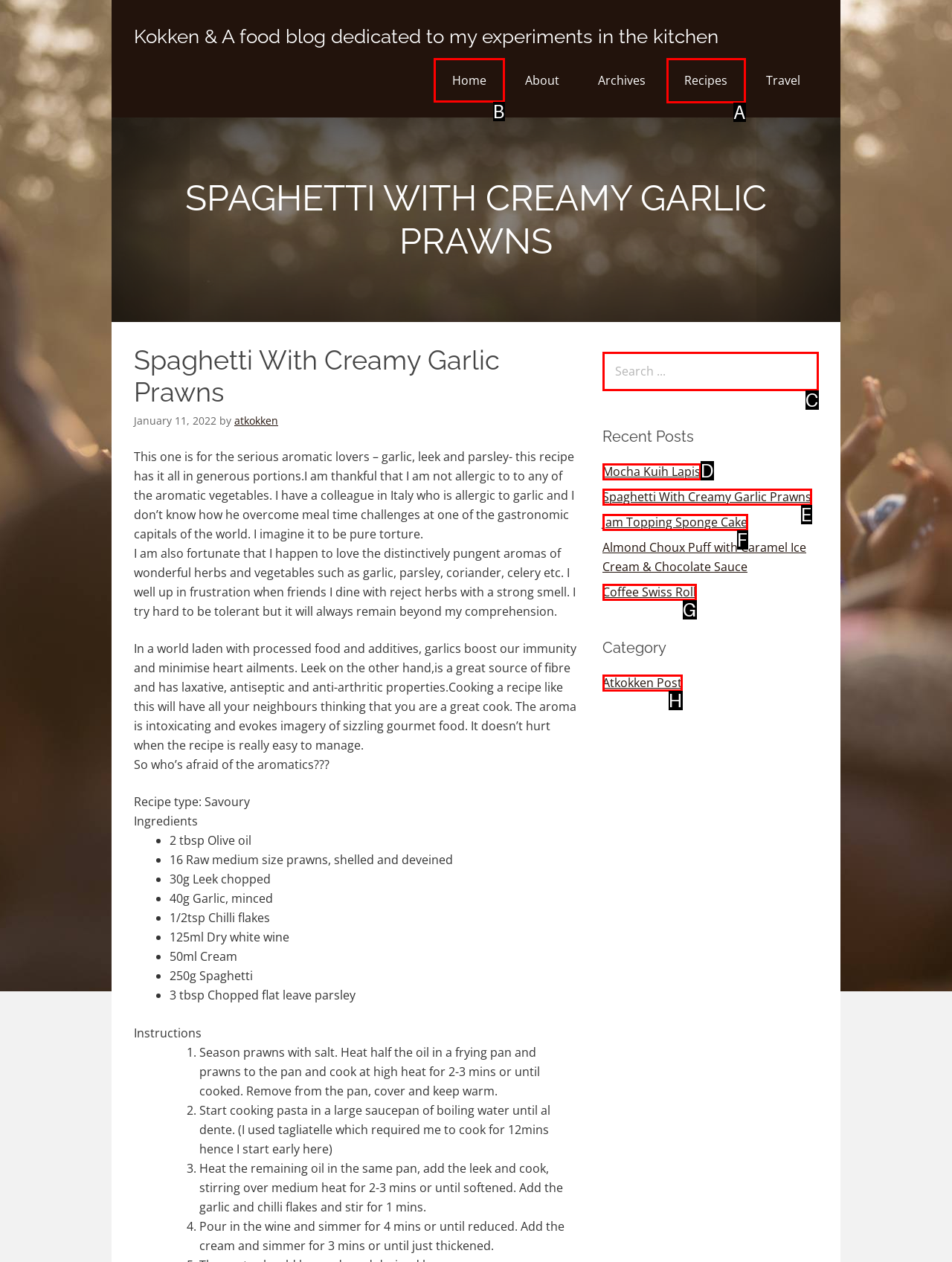Select the correct UI element to complete the task: Click on the 'Home' link
Please provide the letter of the chosen option.

B